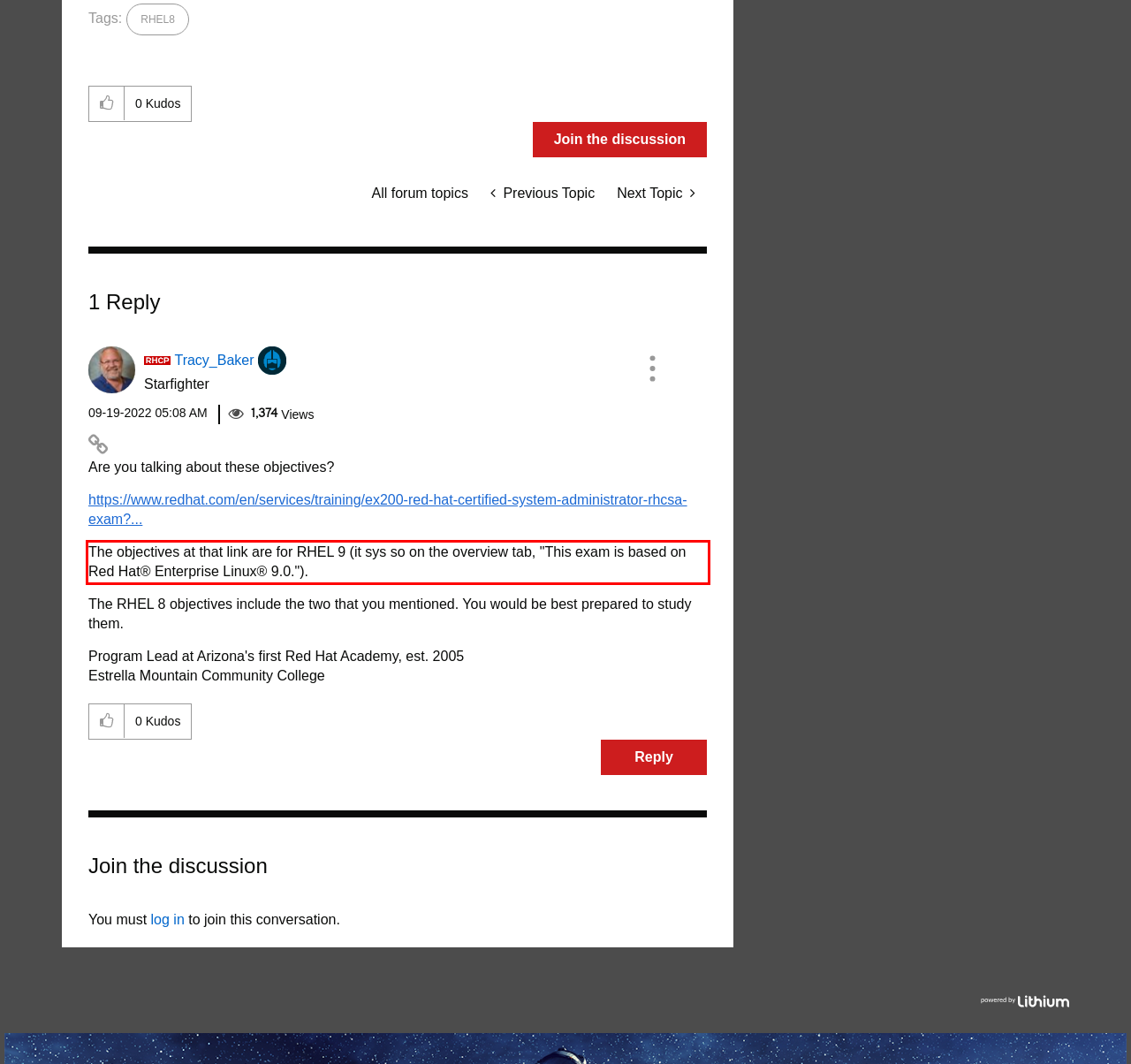Please look at the screenshot provided and find the red bounding box. Extract the text content contained within this bounding box.

The objectives at that link are for RHEL 9 (it sys so on the overview tab, "This exam is based on Red Hat® Enterprise Linux® 9.0.").